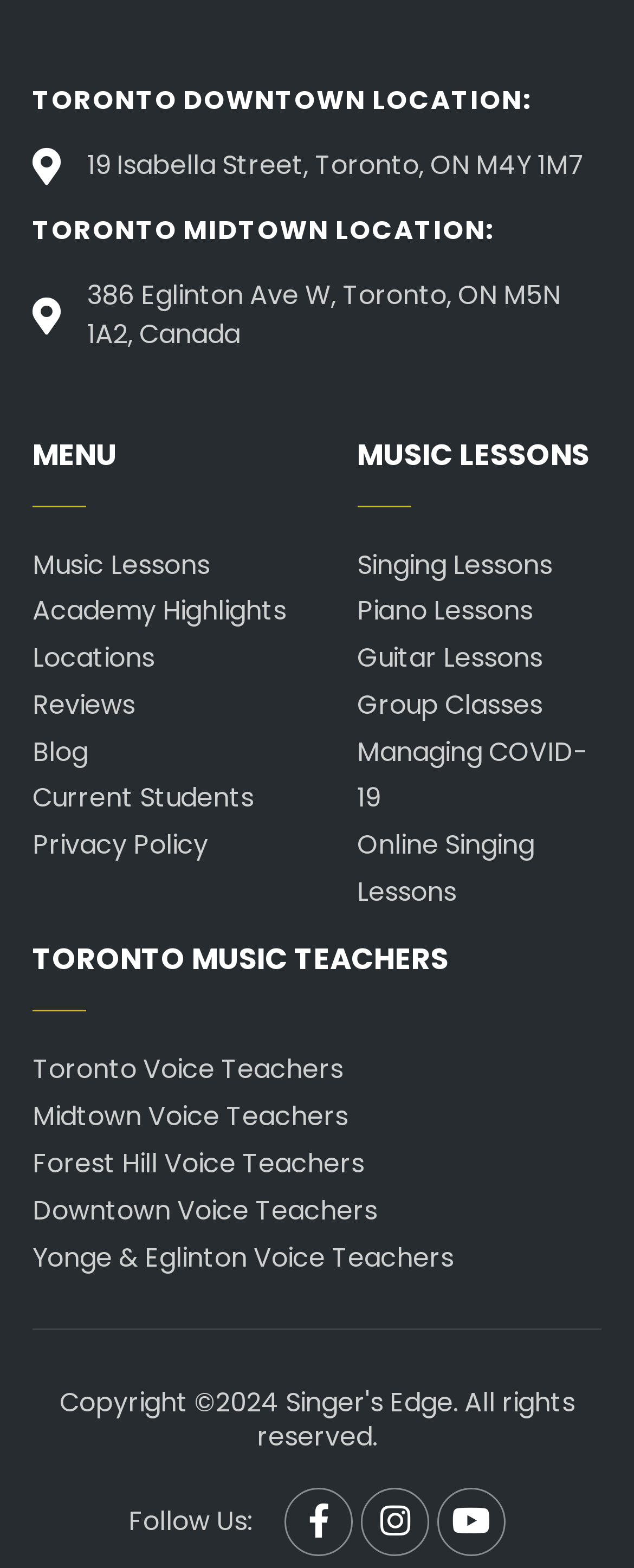Identify and provide the bounding box for the element described by: "Downtown Voice Teachers".

[0.051, 0.758, 0.949, 0.788]